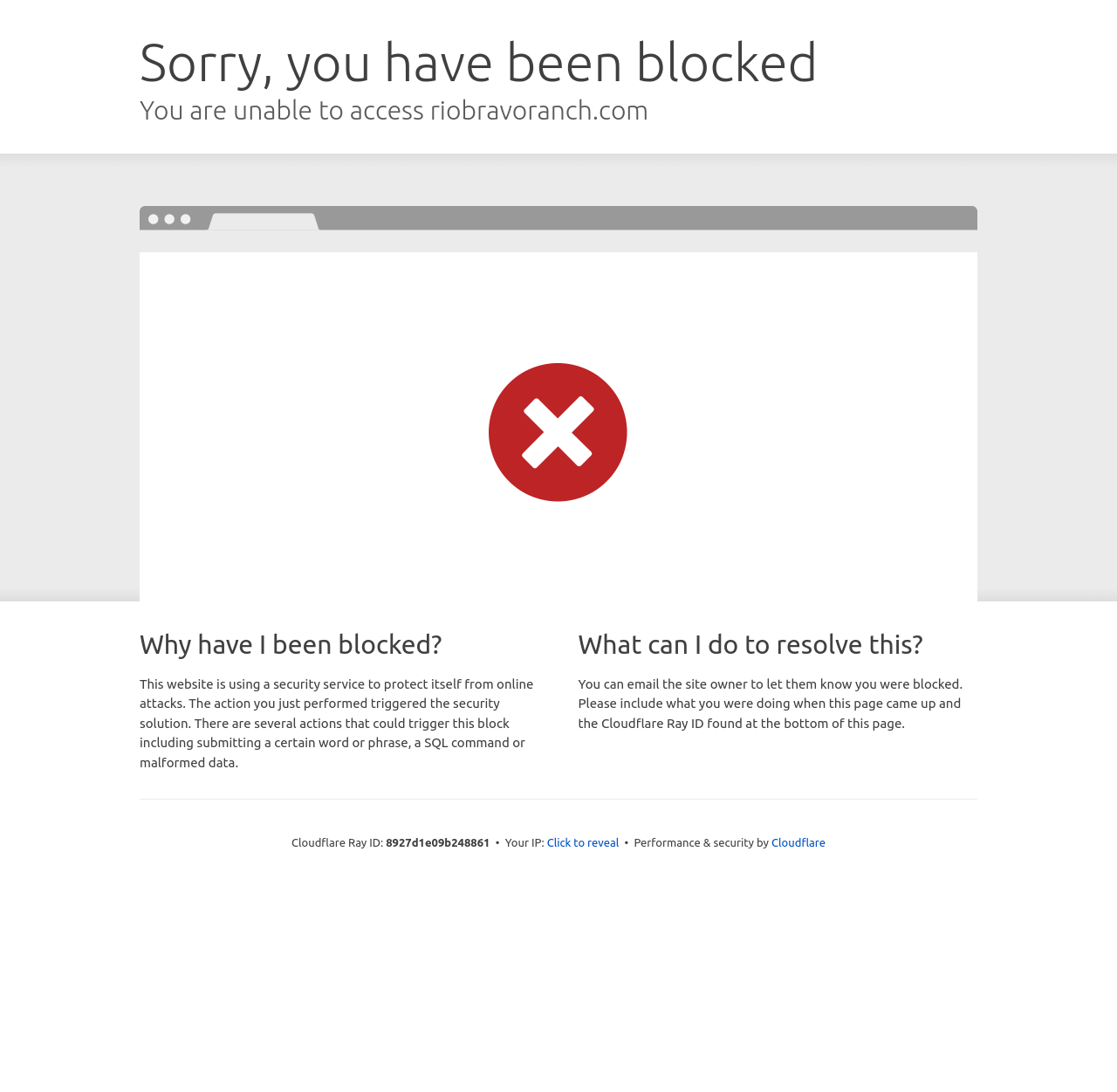Identify the coordinates of the bounding box for the element described below: "Cloudflare". Return the coordinates as four float numbers between 0 and 1: [left, top, right, bottom].

[0.691, 0.766, 0.739, 0.777]